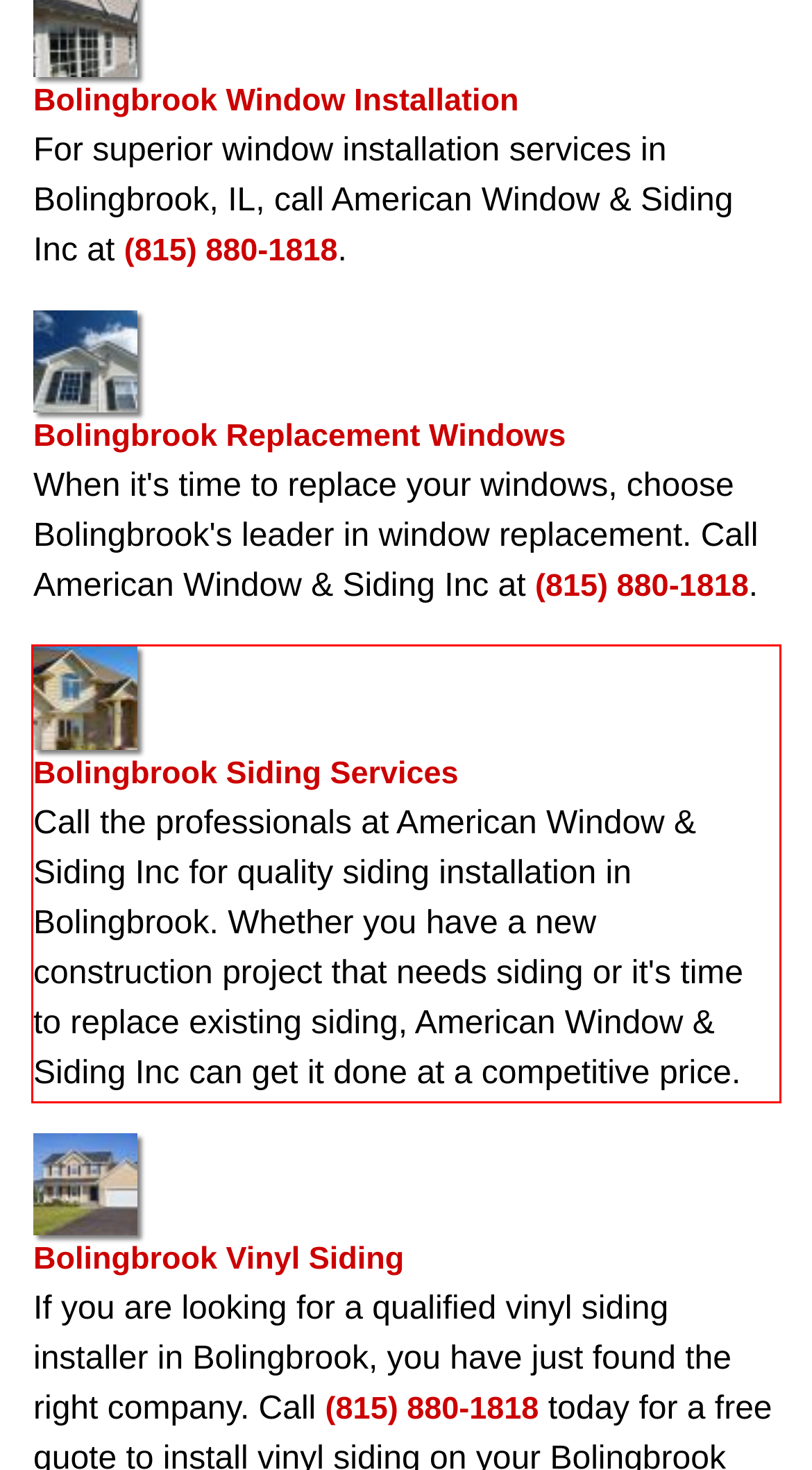Using the provided screenshot, read and generate the text content within the red-bordered area.

Bolingbrook Siding Services Call the professionals at American Window & Siding Inc for quality siding installation in Bolingbrook. Whether you have a new construction project that needs siding or it's time to replace existing siding, American Window & Siding Inc can get it done at a competitive price.